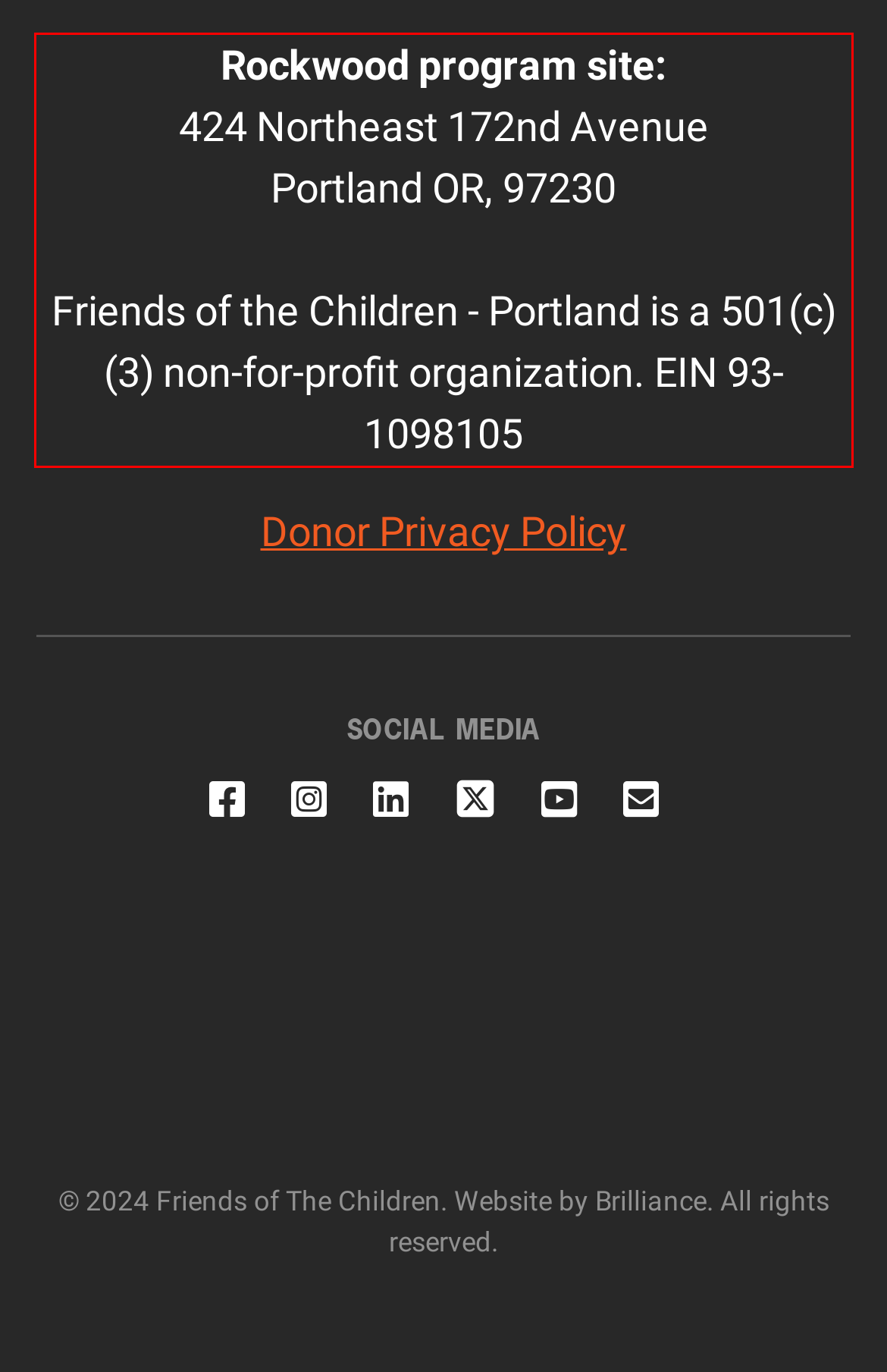Please extract the text content from the UI element enclosed by the red rectangle in the screenshot.

Rockwood program site: 424 Northeast 172nd Avenue Portland OR, 97230 Friends of the Children - Portland is a 501(c)(3) non-for-profit organization. EIN 93-1098105